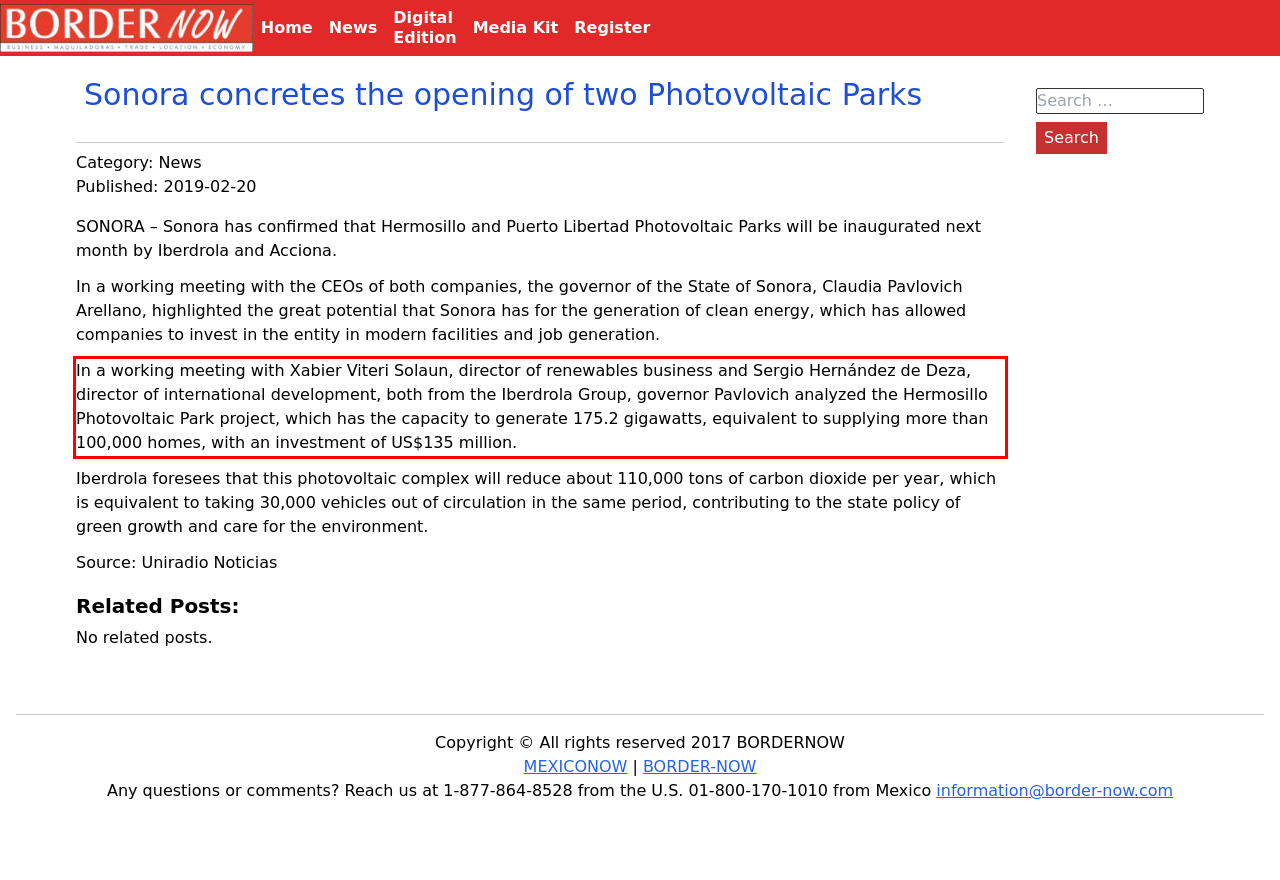With the given screenshot of a webpage, locate the red rectangle bounding box and extract the text content using OCR.

In a working meeting with Xabier Viteri Solaun, director of renewables business and Sergio Hernández de Deza, director of international development, both from the Iberdrola Group, governor Pavlovich analyzed the Hermosillo Photovoltaic Park project, which has the capacity to generate 175.2 gigawatts, equivalent to supplying more than 100,000 homes, with an investment of US$135 million.